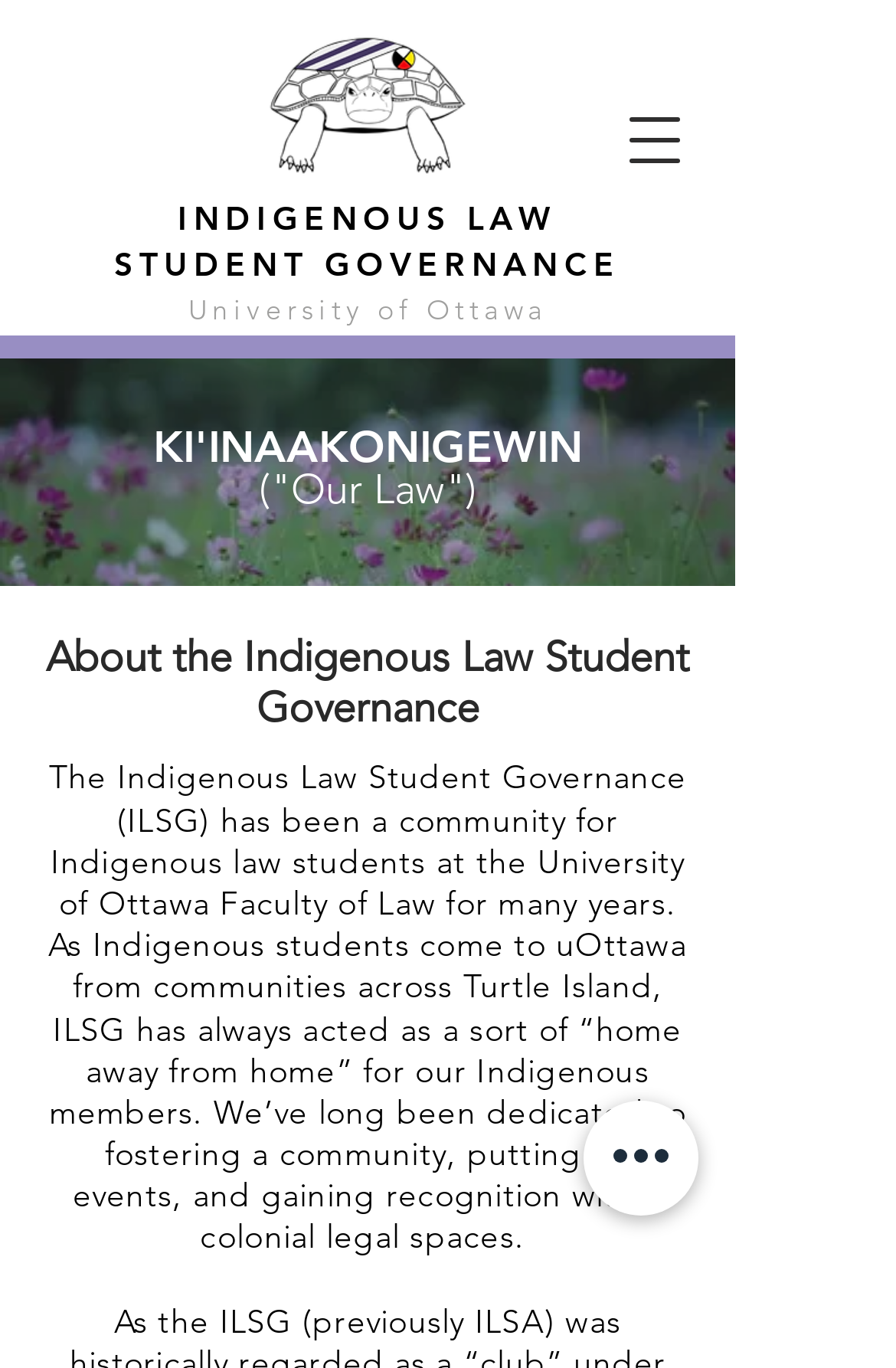What is the language of the phrase 'KI'INAAKONIGEWIN'?
Answer the question with a thorough and detailed explanation.

I found the answer by looking at the heading element 'KI'INAAKONIGEWIN' with bounding box coordinates [0.026, 0.311, 0.795, 0.343]. The phrase is likely to be in an Indigenous language, as it is part of the webpage about Indigenous Law Student Governance.